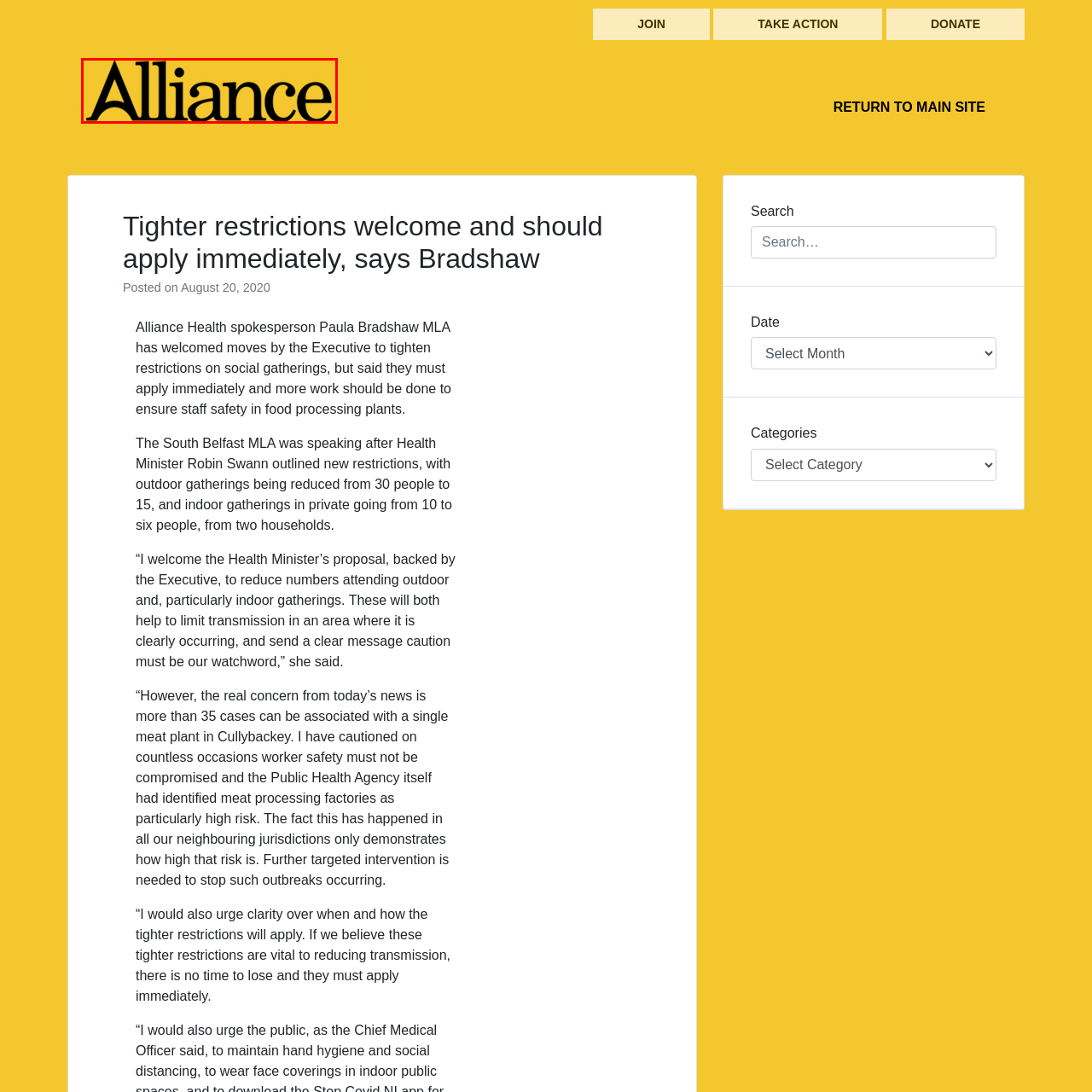What is the purpose of the design?
Look closely at the image highlighted by the red bounding box and give a comprehensive answer to the question.

The purpose of the design is to engage the audience effectively, as suggested by the caption, which states that the simplicity of the design suggests a professional and approachable image.